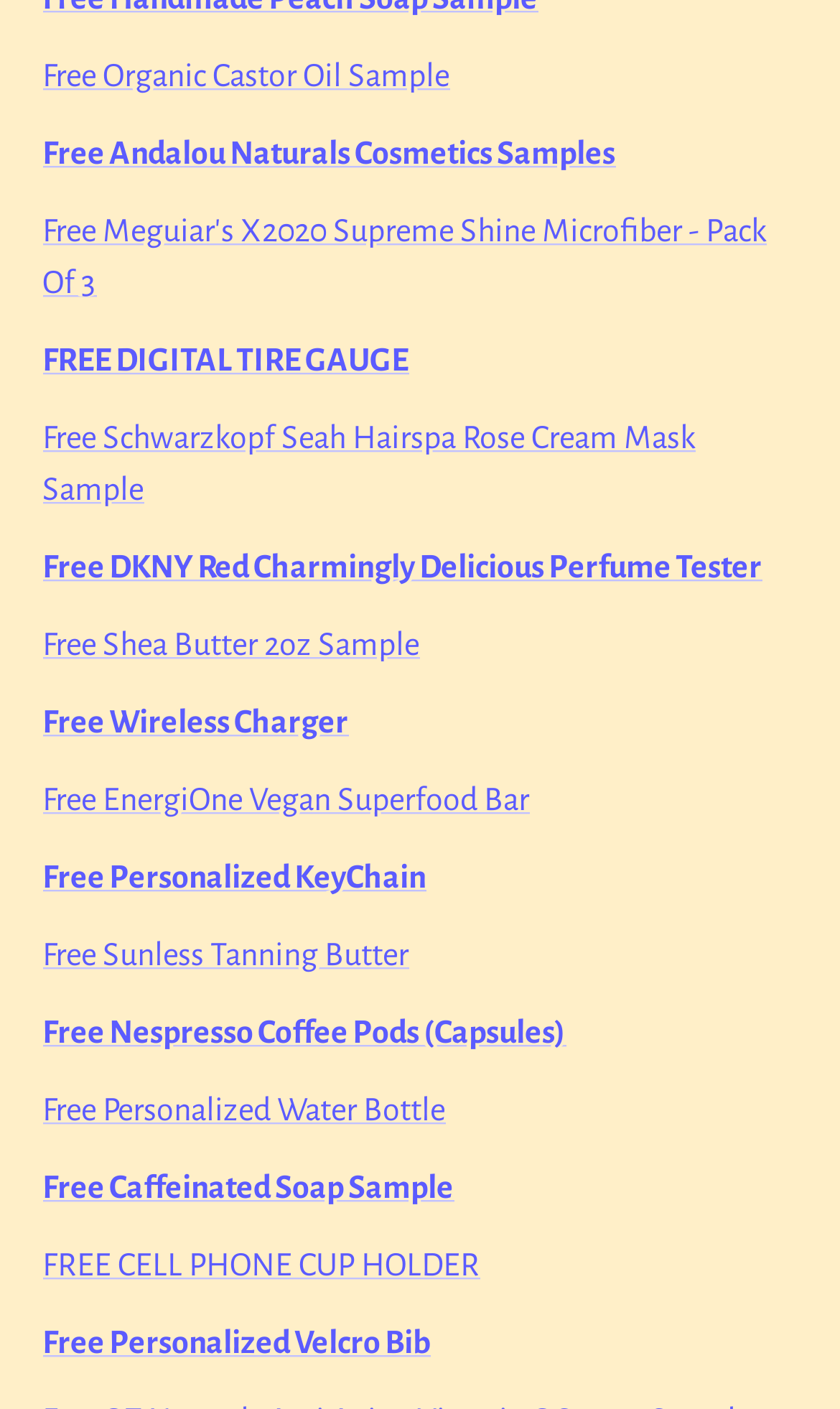Please find the bounding box for the following UI element description. Provide the coordinates in (top-left x, top-left y, bottom-right x, bottom-right y) format, with values between 0 and 1: Free Nespresso Coffee Pods (Capsules)

[0.05, 0.72, 0.673, 0.744]